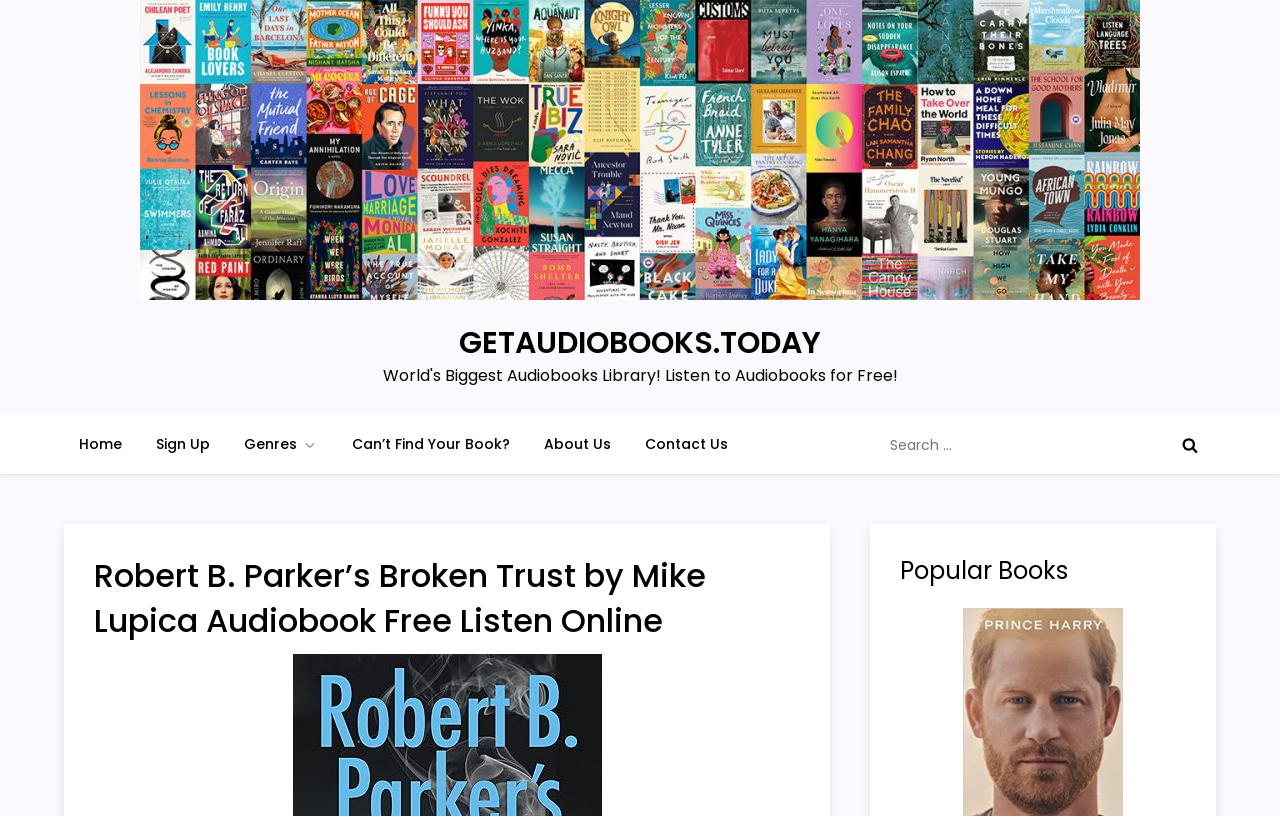Give an in-depth explanation of the webpage layout and content.

The webpage is about an audiobook, specifically "Robert B. Parker's Broken Trust by Mike Lupica". At the top, there is a header section with a title that matches the meta description. Below the header, there are several links aligned horizontally, including "Home", "Sign Up", "Genres", "Can't Find Your Book?", "About Us", and "Contact Us". These links are positioned near the top of the page, with "Home" on the left and "Contact Us" on the right.

On the right side of the page, there is a search bar with a label "Search for:" and a search box where users can input their queries. Next to the search box, there is a button with an image of a magnifying glass.

Further down the page, there is a section with a heading "Popular Books". The exact content of this section is not specified, but it likely lists popular audiobooks.